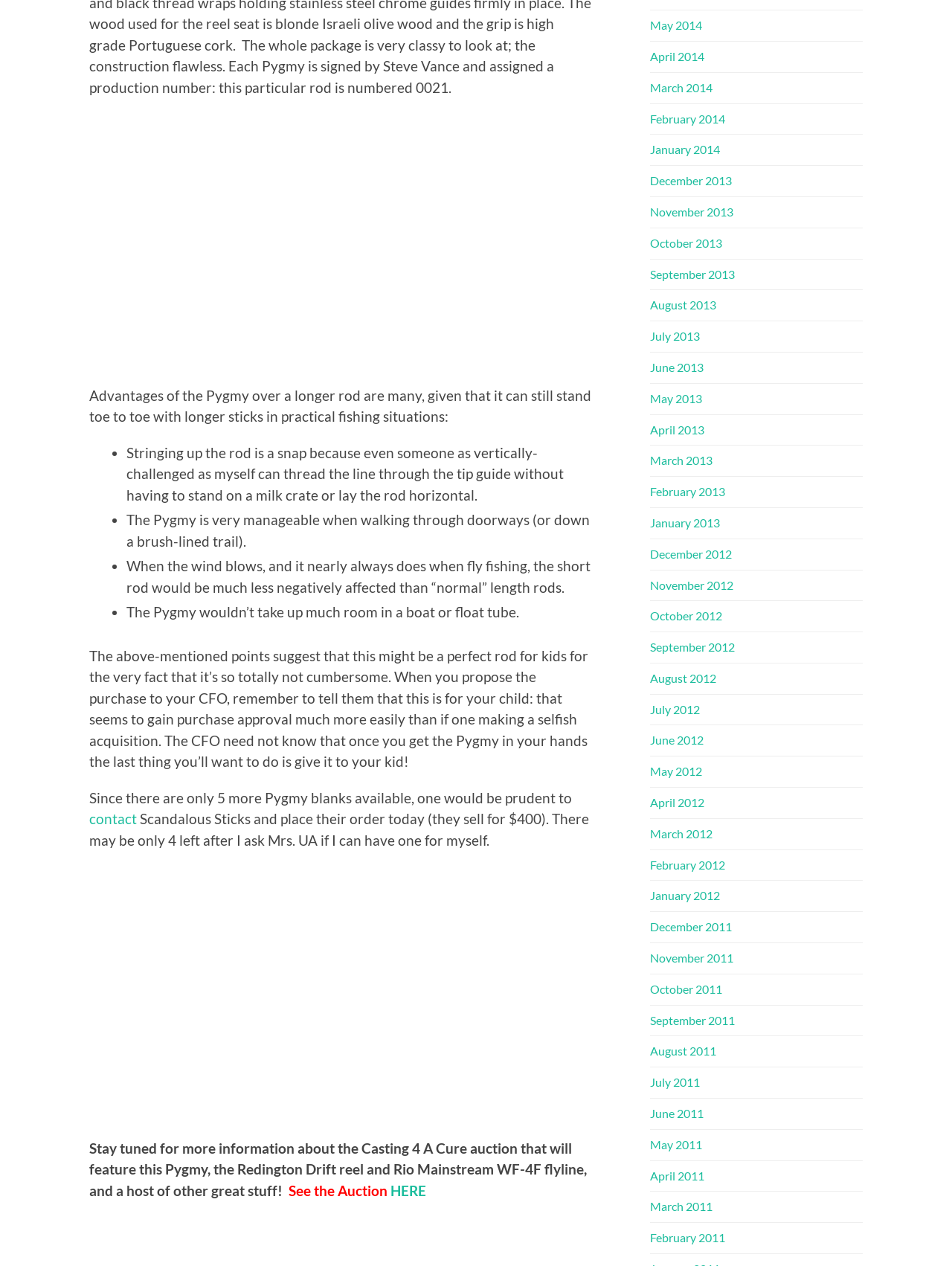What is the author's tone in the webpage?
Please look at the screenshot and answer in one word or a short phrase.

Humorous